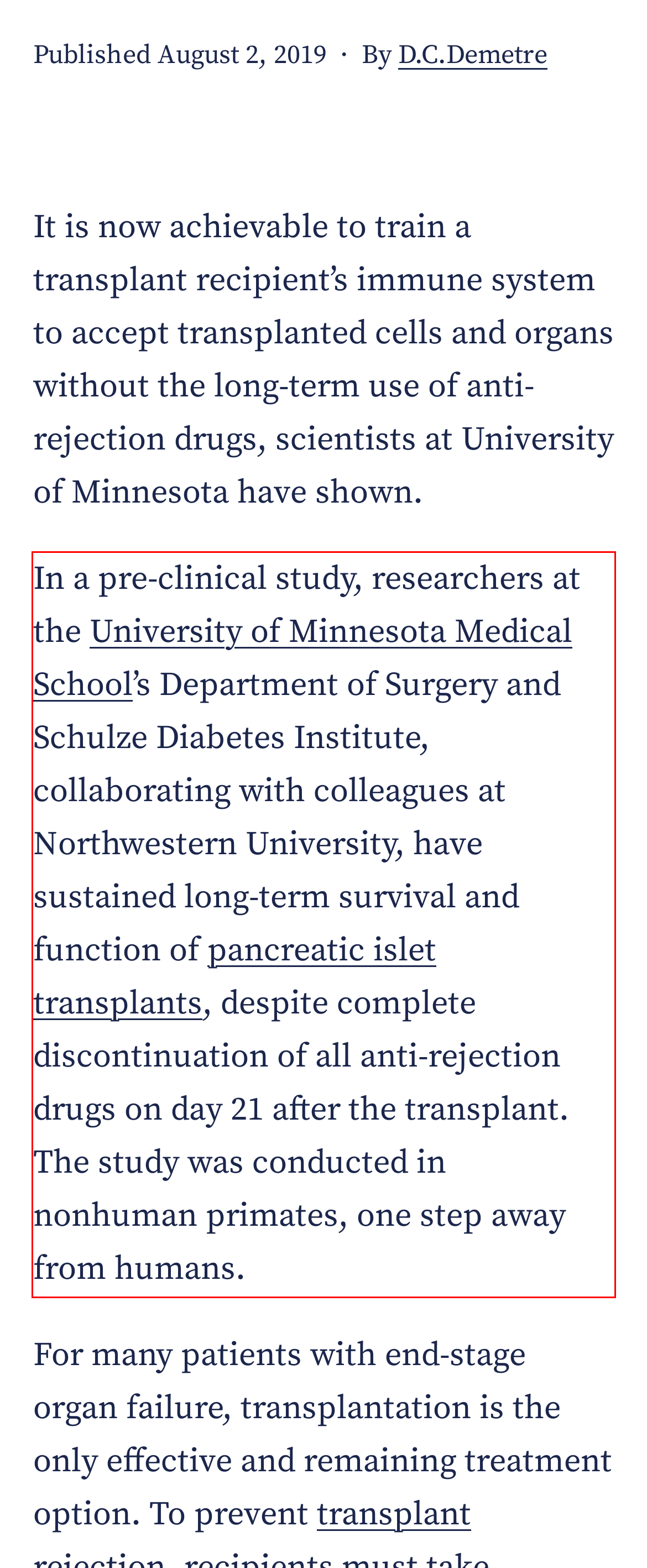You are given a webpage screenshot with a red bounding box around a UI element. Extract and generate the text inside this red bounding box.

In a pre-clinical study, researchers at the University of Minnesota Medical School’s Department of Surgery and Schulze Diabetes Institute, collaborating with colleagues at Northwestern University, have sustained long-term survival and function of pancreatic islet transplants, despite complete discontinuation of all anti-rejection drugs on day 21 after the transplant. The study was conducted in nonhuman primates, one step away from humans.